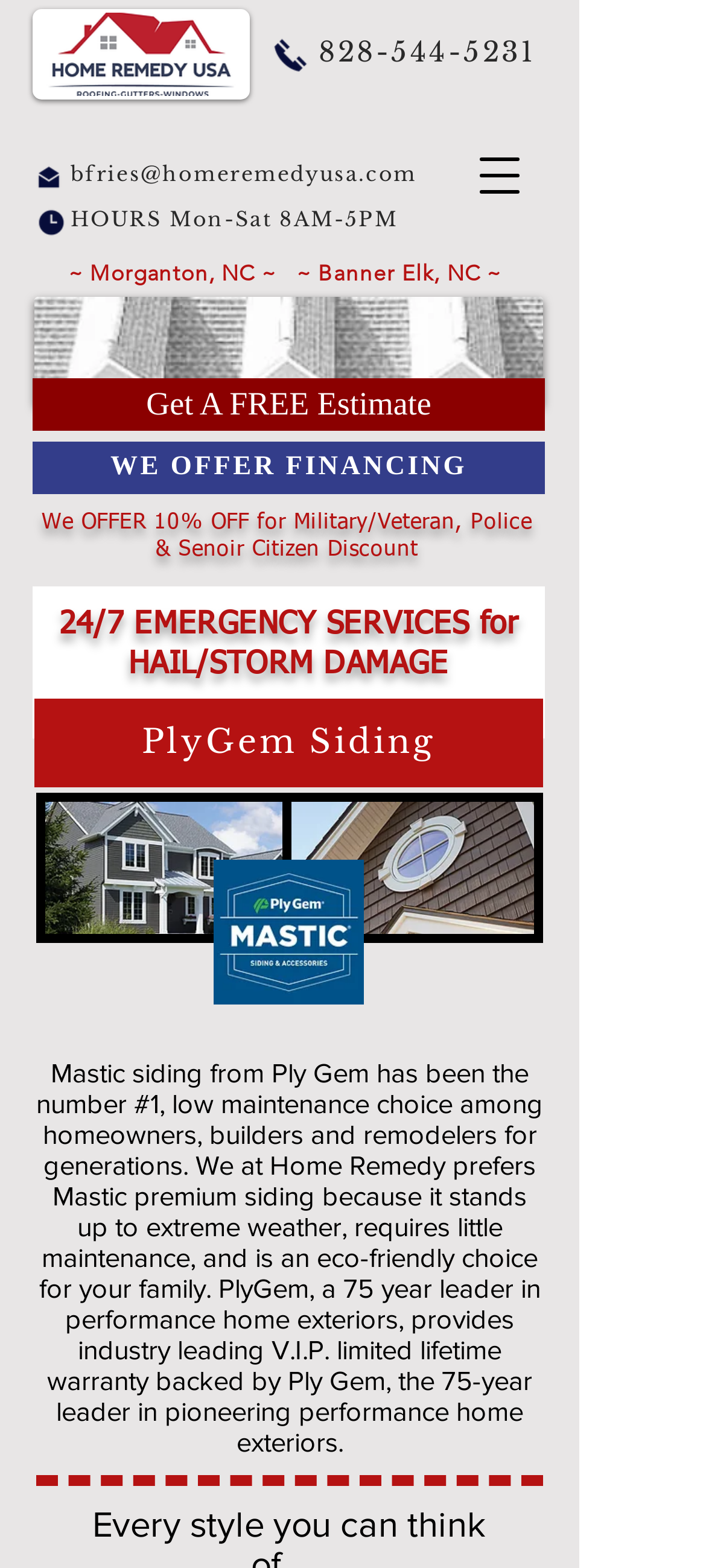Find the bounding box of the UI element described as follows: "Get A FREE Estimate".

[0.046, 0.241, 0.772, 0.275]